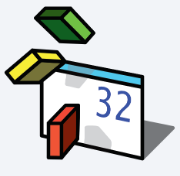Compose an extensive description of the image.

The image depicts a stylized representation of a software interface that features a graphical user interface (GUI) element resembling a file or window. Prominently displayed is the number "32," which may indicate a version number or count, suggesting functionality related to files or data management. The overall design is characterized by vibrant, geometric shapes and colors, including yellow, green, and red, contributing to a modern and playful aesthetic. This imagery aligns with the context of the VB6Zip ActiveX component, which is designed for compressing and extracting files, reflecting the component's practical applications in software development environments.